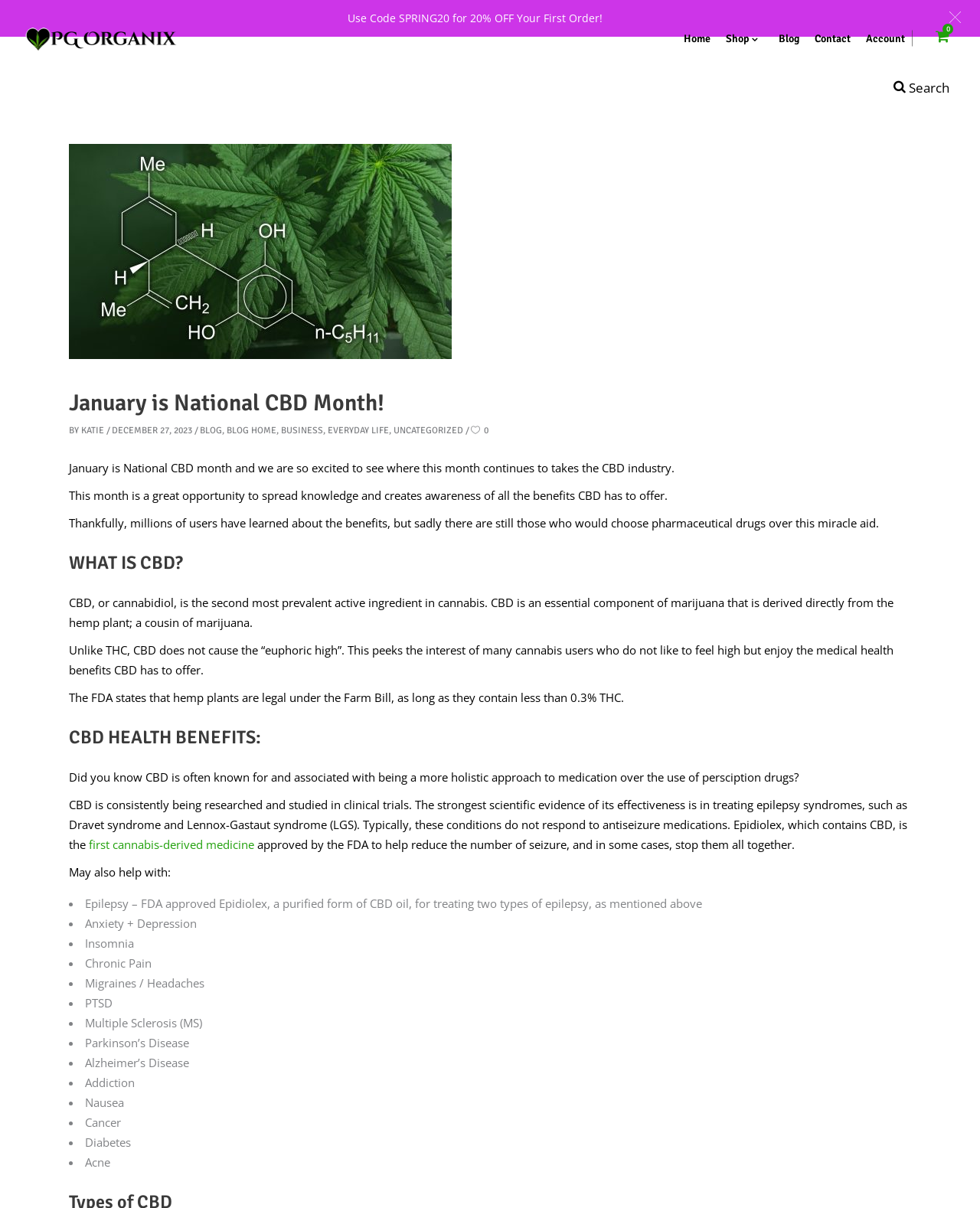Identify the bounding box coordinates of the region that needs to be clicked to carry out this instruction: "Get 20% OFF with the SPRING20 code". Provide these coordinates as four float numbers ranging from 0 to 1, i.e., [left, top, right, bottom].

[0.354, 0.009, 0.614, 0.021]